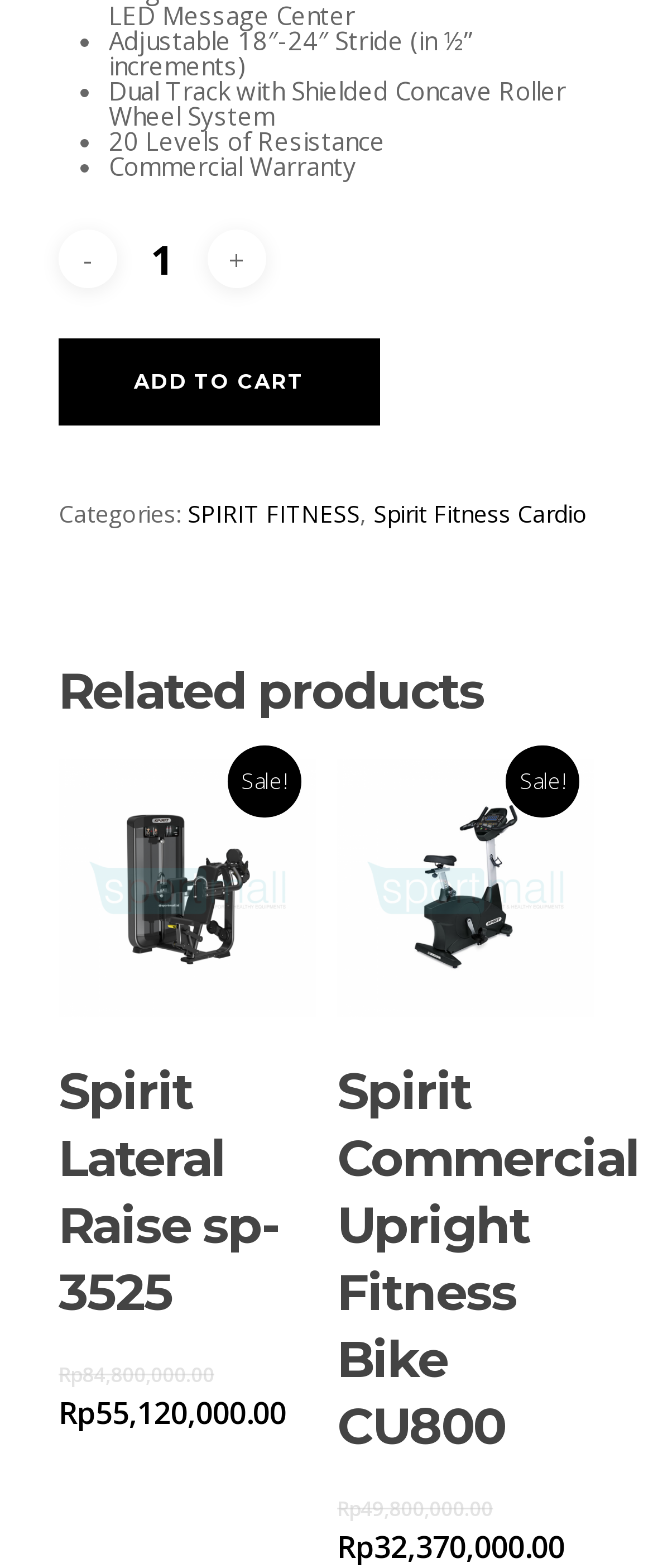How many levels of resistance does the product have?
Provide an in-depth and detailed explanation in response to the question.

I found this information in the list of product features, where it says '20 Levels of Resistance'.